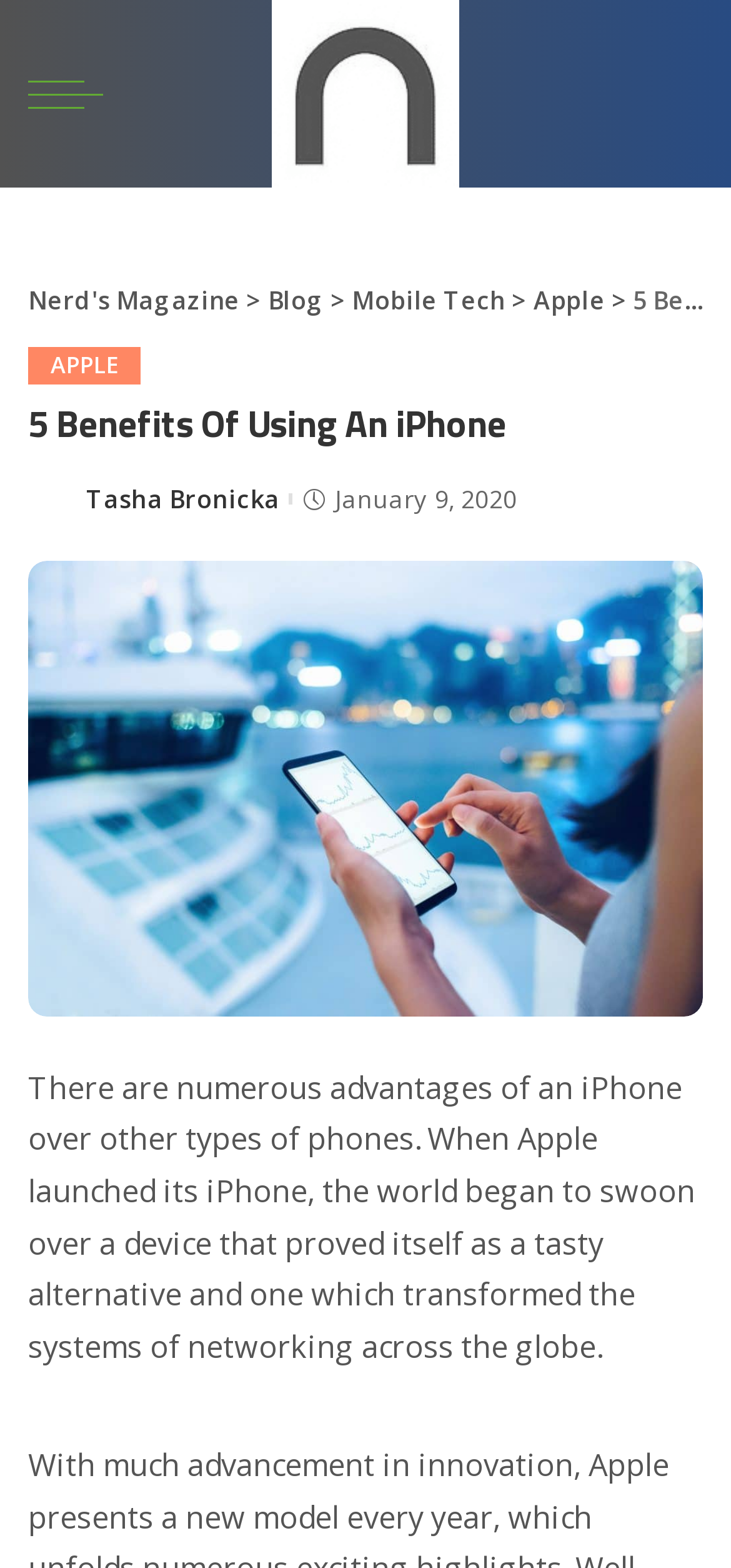Use a single word or phrase to answer the question: 
Who is the author of the article?

Tasha Bronicka